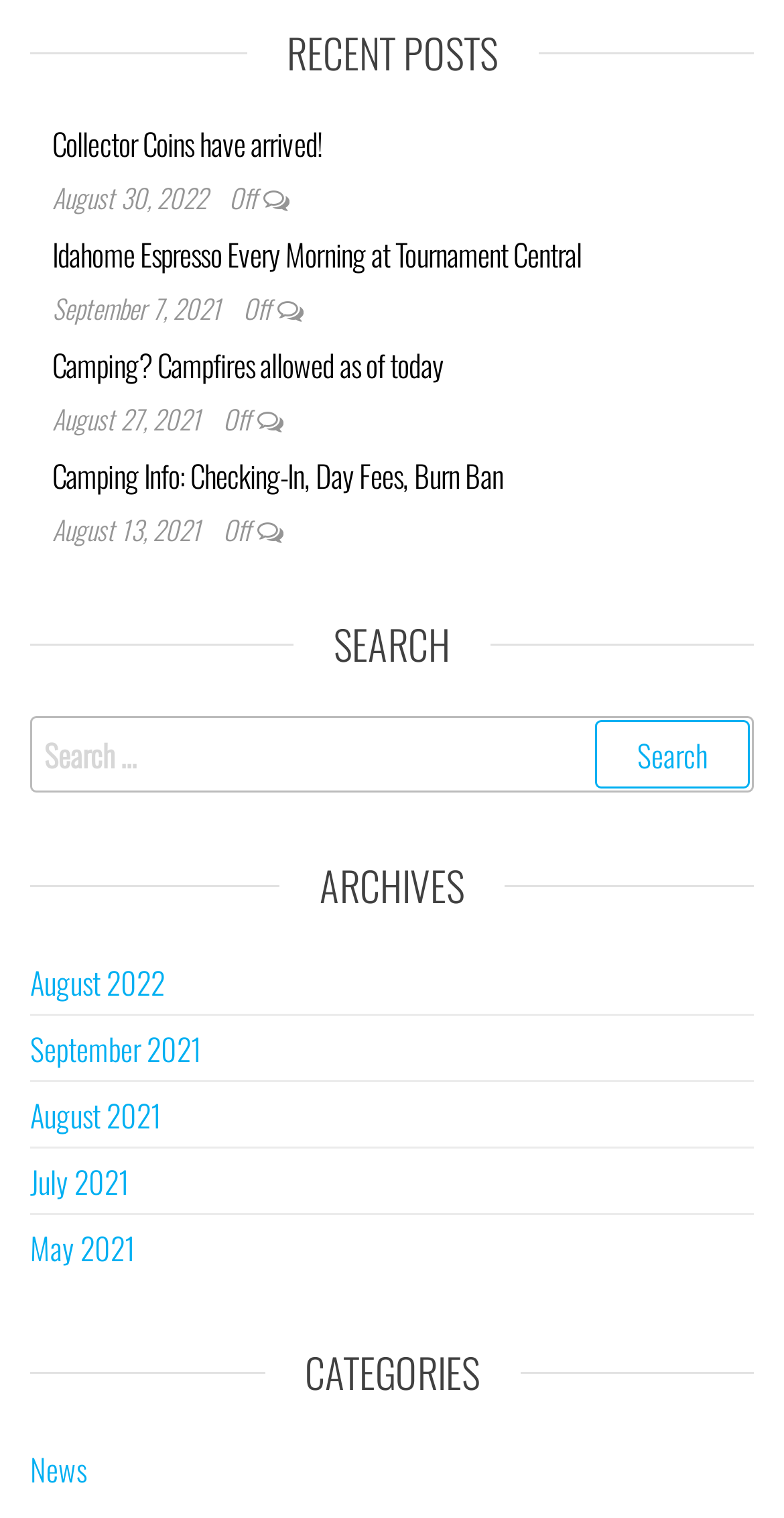Find the bounding box coordinates for the HTML element described in this sentence: "parent_node: Search for: value="Search"". Provide the coordinates as four float numbers between 0 and 1, in the format [left, top, right, bottom].

[0.759, 0.475, 0.956, 0.52]